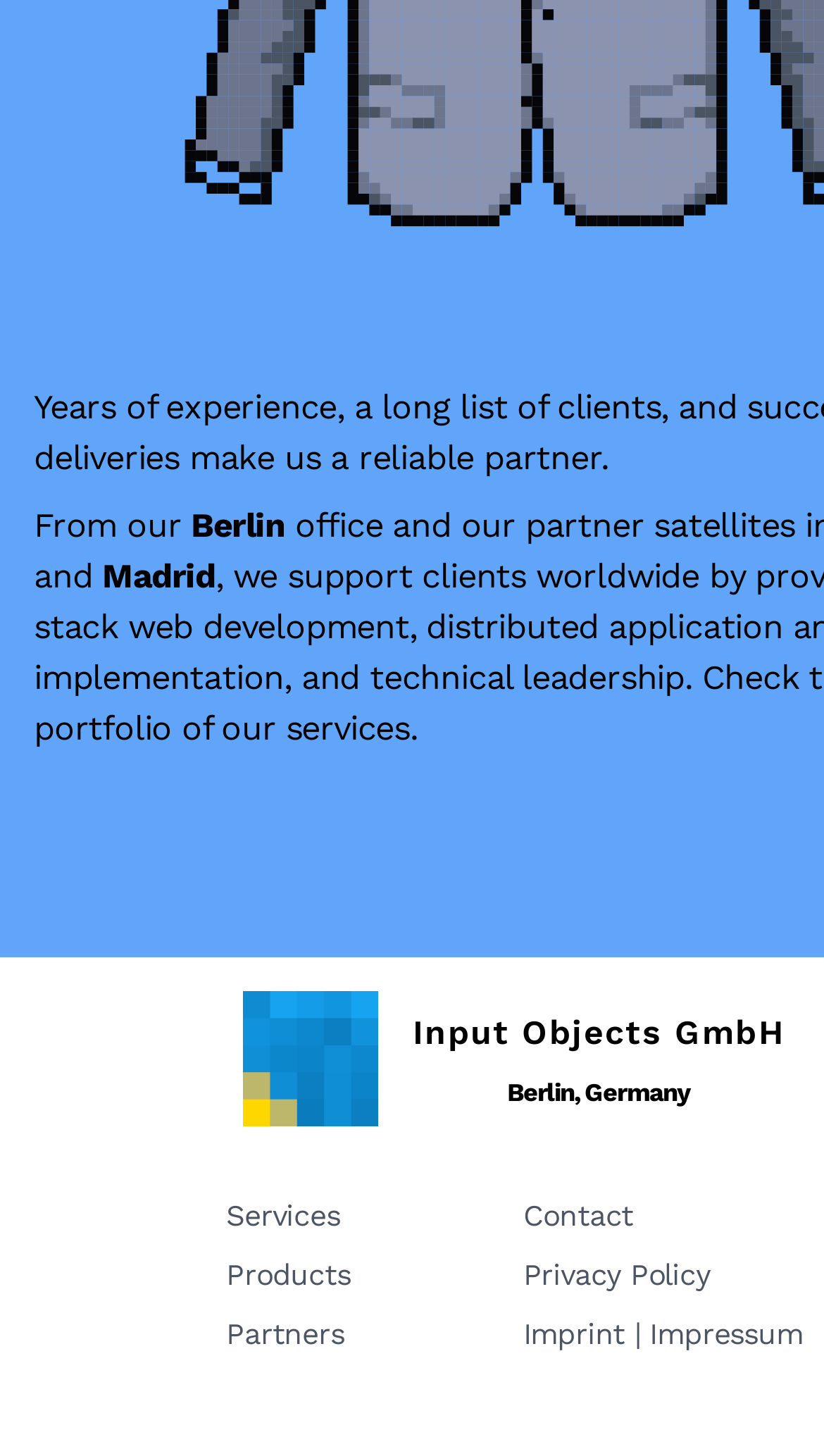What is the company name?
By examining the image, provide a one-word or phrase answer.

Input Objects GmbH